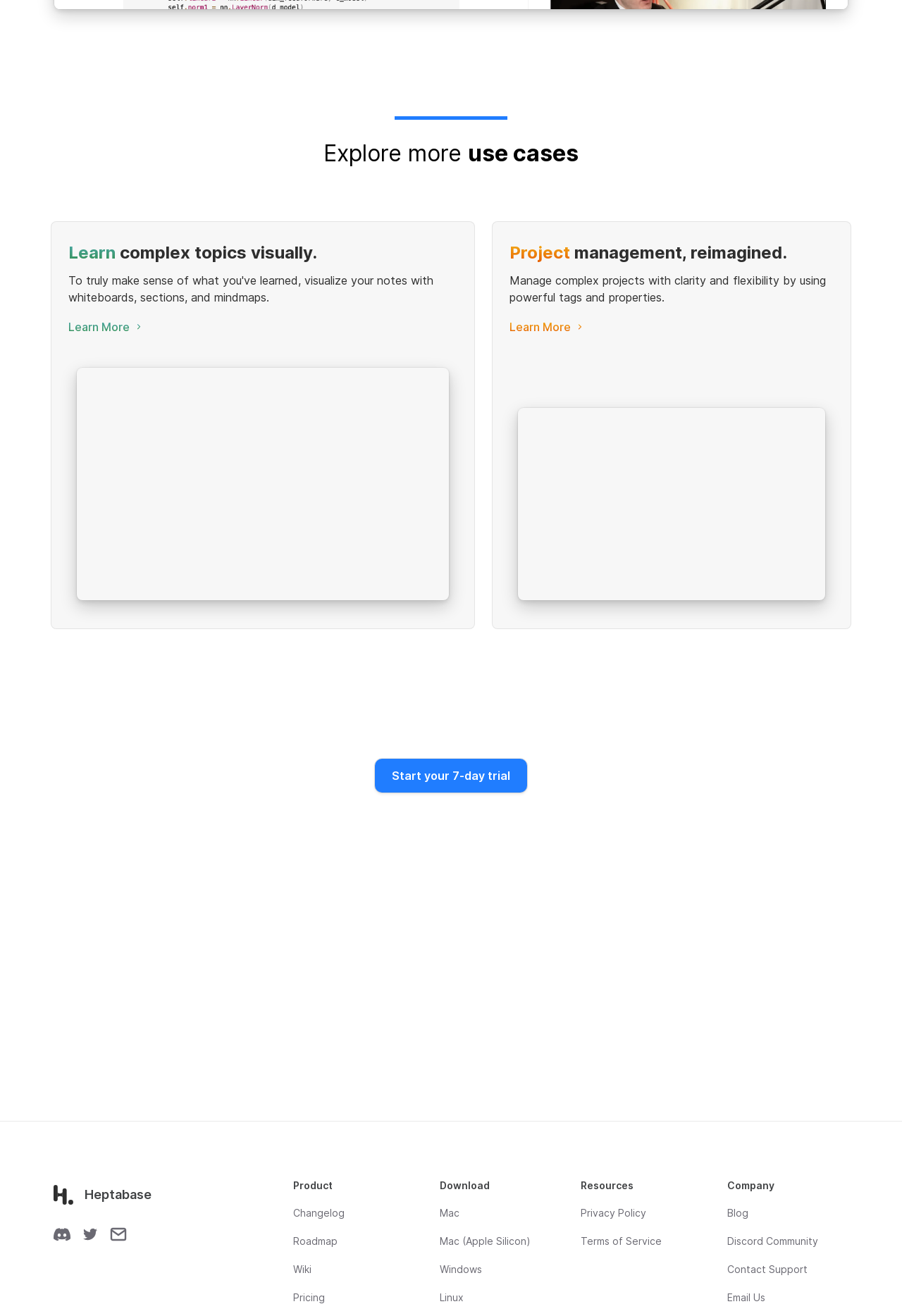Locate the bounding box coordinates of the clickable area to execute the instruction: "Learn more about complex topics". Provide the coordinates as four float numbers between 0 and 1, represented as [left, top, right, bottom].

[0.076, 0.243, 0.159, 0.254]